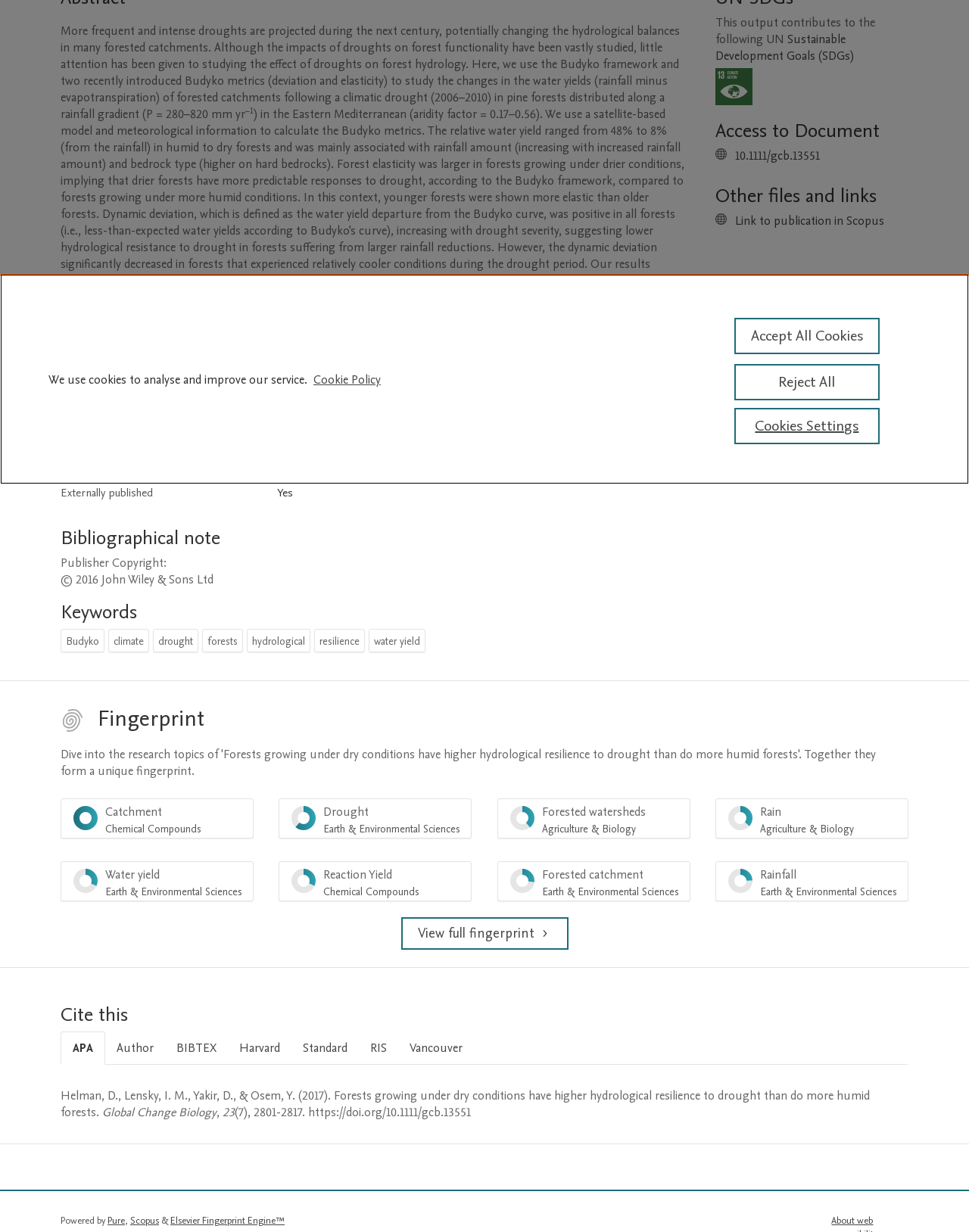Identify the bounding box for the UI element specified in this description: "Catchment Chemical Compounds 100%". The coordinates must be four float numbers between 0 and 1, formatted as [left, top, right, bottom].

[0.062, 0.648, 0.262, 0.681]